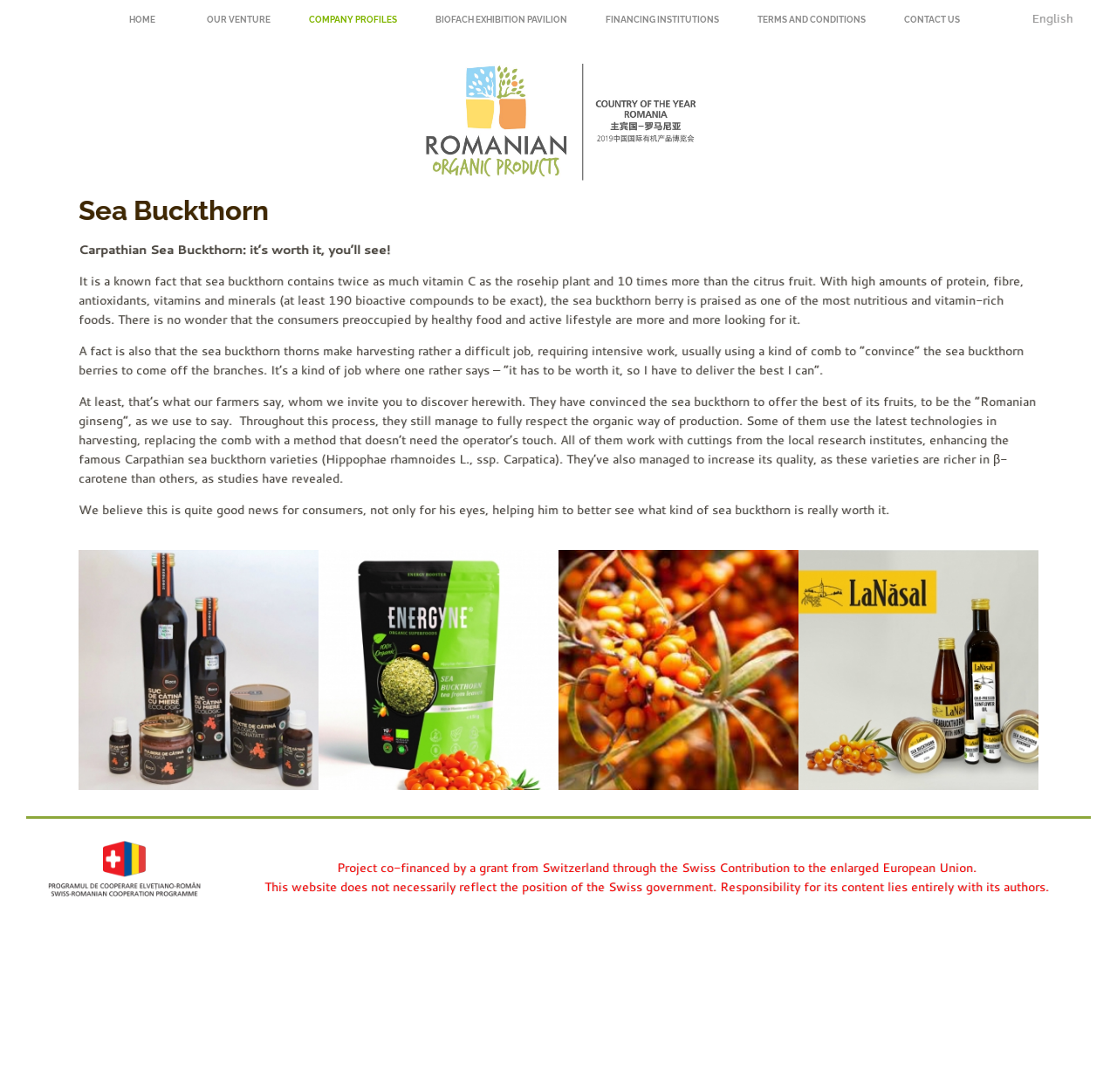What is the benefit of Sea Buckthorn mentioned on this webpage?
Based on the image content, provide your answer in one word or a short phrase.

High vitamin C content